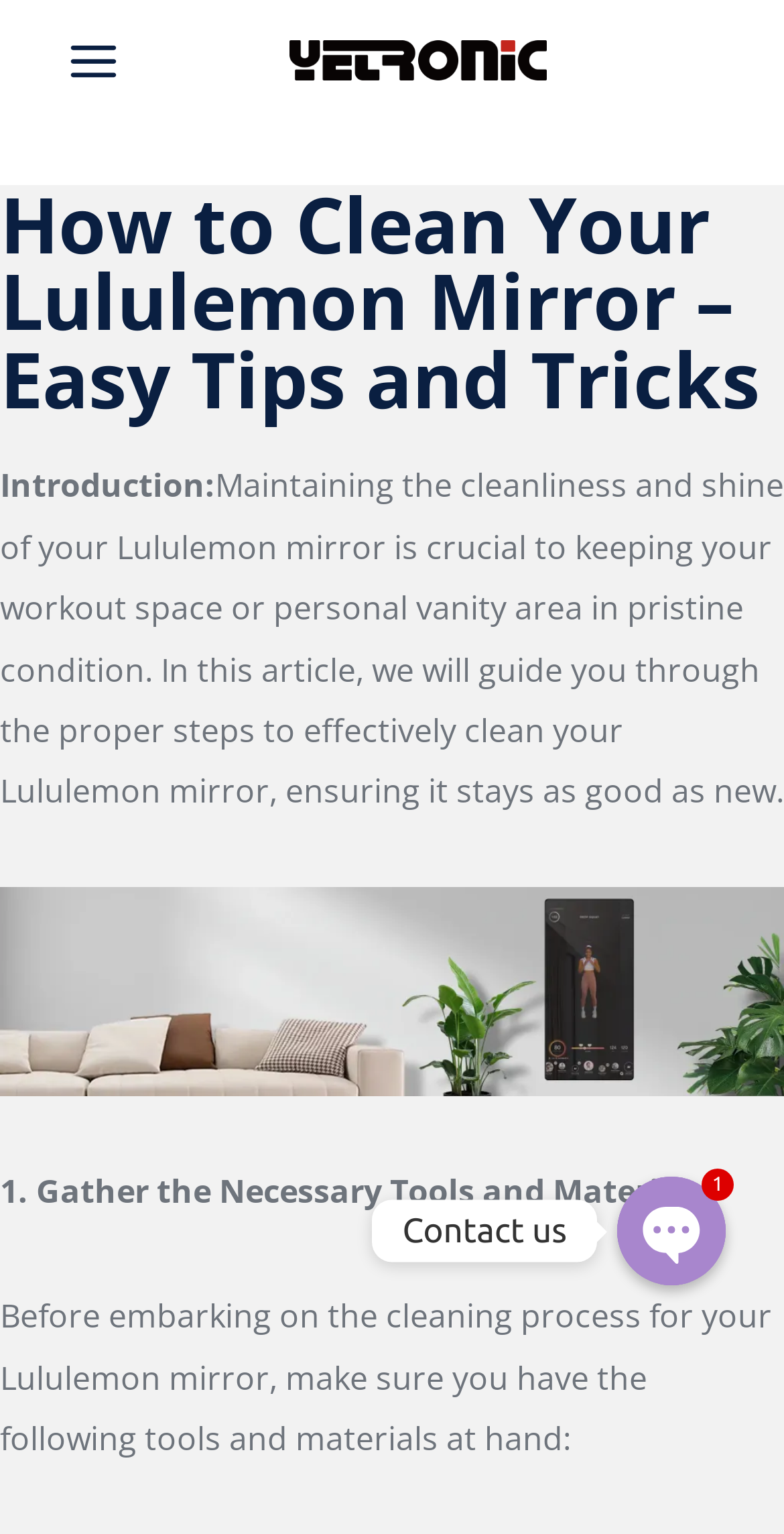Carefully examine the image and provide an in-depth answer to the question: What is the first step in cleaning a Lululemon mirror?

According to the article, the first step in cleaning a Lululemon mirror is to gather the necessary tools and materials, as stated in the section '1. Gather the Necessary Tools and Materials:'.